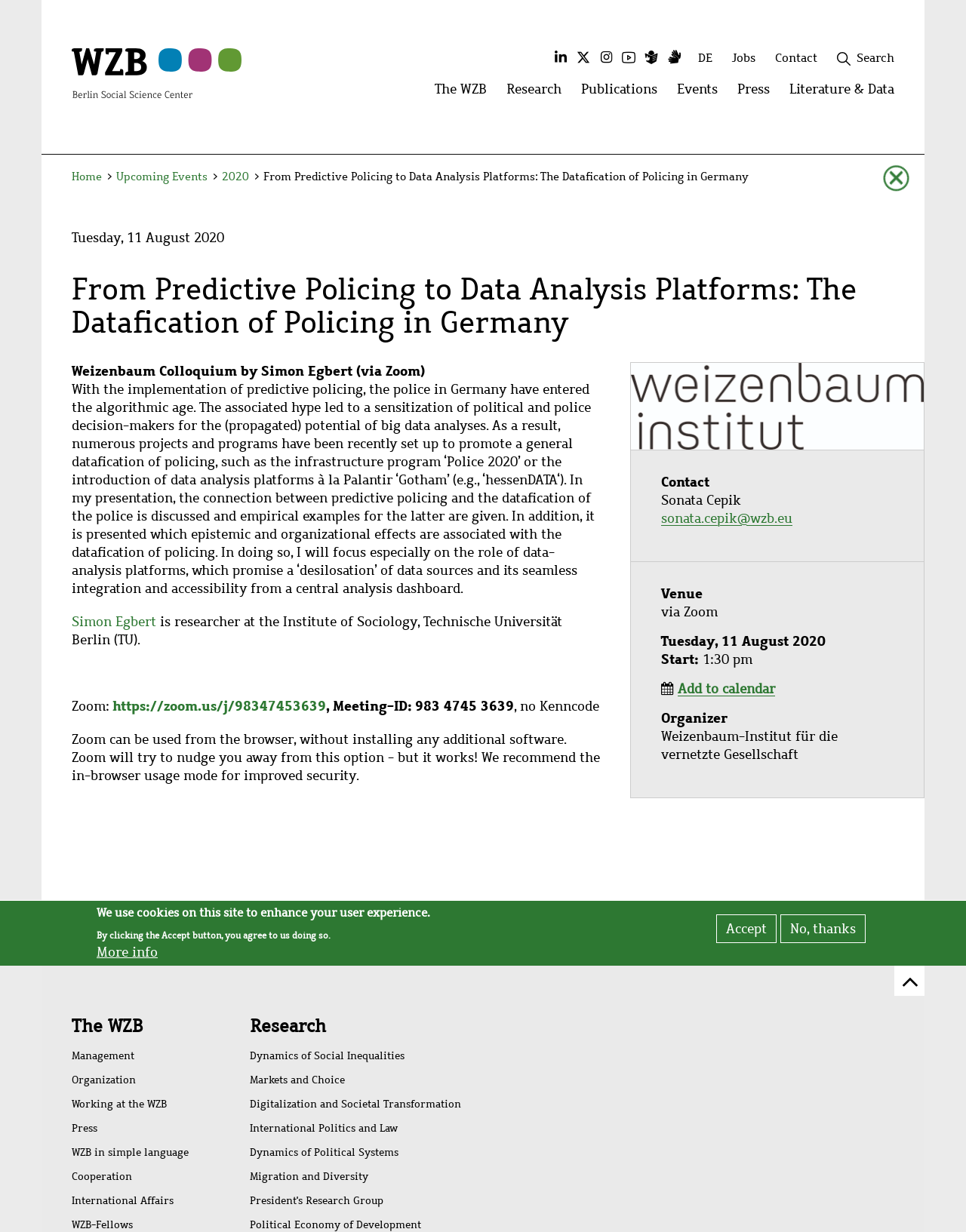Produce an elaborate caption capturing the essence of the webpage.

This webpage is about an event titled "From Predictive Policing to Data Analysis Platforms: The Datafication of Policing in Germany" at the Weizenbaum Institute. At the top of the page, there are several links to skip to different sections of the page, including the main content, navigation, search, and footer. Below these links, there is a logo of the WZB Berlin and a navigation menu with social media links.

On the left side of the page, there is a main menu with buttons to navigate to different sections of the website, including Research, Publications, Events, Press, and Literature & Data. Below this menu, there is a breadcrumb navigation showing the current page's location in the website's hierarchy.

The main content of the page is divided into several sections. The first section displays the event title, date, and time, along with a brief description of the event. Below this section, there is a paragraph of text describing the event in more detail. The text is followed by a link to the speaker's profile and some information about the event's format, including a Zoom meeting link and instructions for using Zoom.

On the right side of the page, there is an image of the Weizenbaum Institute, along with some contact information and details about the event's organizer. Below this section, there is a list of event details, including the start time, venue, and organizer.

At the bottom of the page, there is a link to scroll back to the top of the page, followed by a quick access menu with links to different sections of the website.